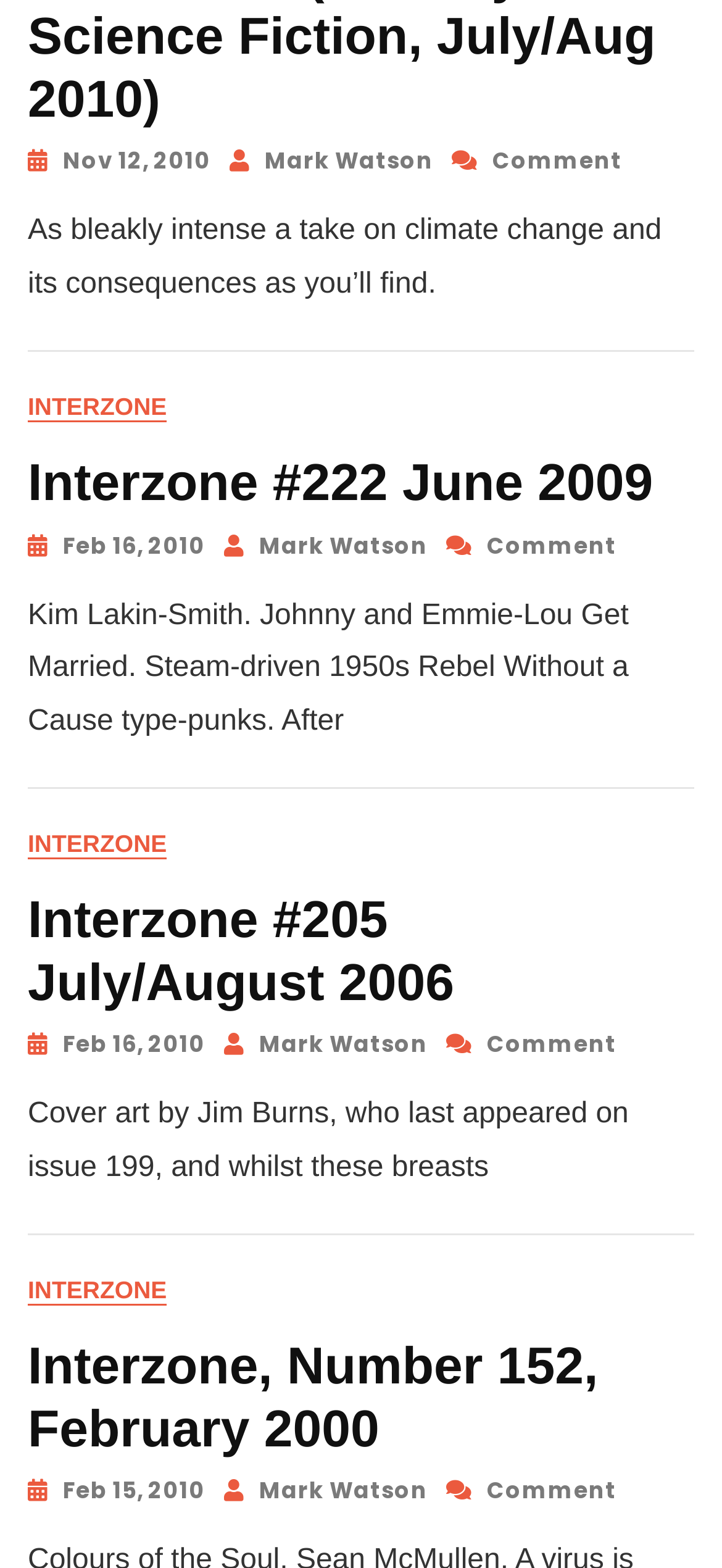How many comments are available on the first article?
Using the image, elaborate on the answer with as much detail as possible.

I looked at the first 'article' element [175] and found a 'link' element [307] with the text 'Comment On Interzone #222 June 2009', which is likely a comment on the article. I only found one such element, so there is only one comment available.